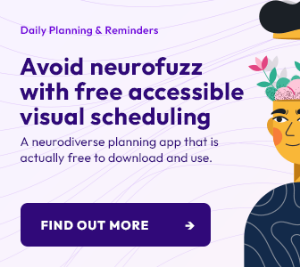Provide a comprehensive description of the image.

The image highlights a vibrant and engaging advertisement for a neurodivergent-friendly app focused on daily planning and reminders. It features an illustration of a person adorned with a playful, floral headpiece, symbolizing creativity and accessibility. The prominent text encourages users to "Avoid neurofuzz with free accessible visual scheduling," emphasizing the app's purpose to simplify planning for neurodiverse individuals. Beneath the main message, it provides a brief description: "A neurodiverse planning app that is actually free to download and use." The call-to-action button, labeled "FIND OUT MORE," invites users to explore the app further, making it an appealing resource for those seeking effective organizational tools in a user-friendly format.